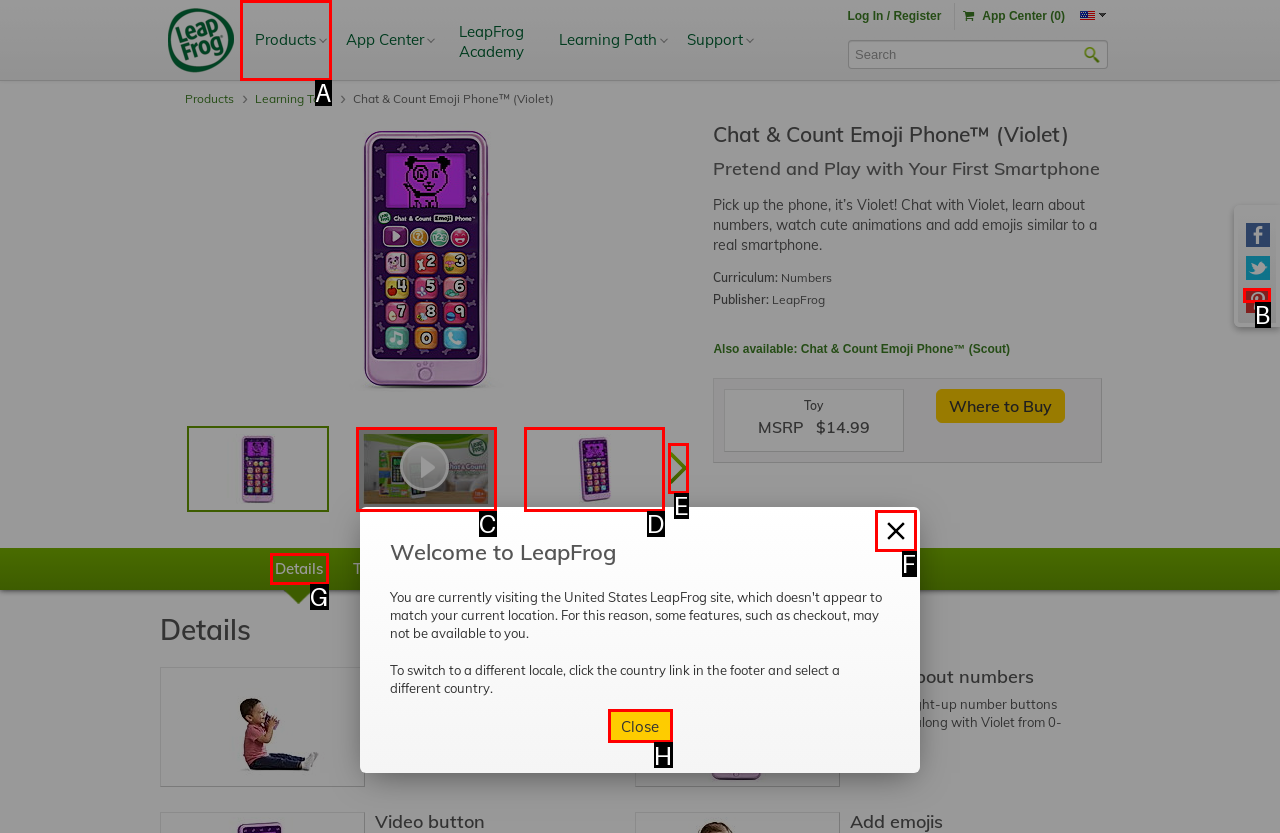Select the appropriate HTML element that needs to be clicked to execute the following task: Close the welcome dialog. Respond with the letter of the option.

F